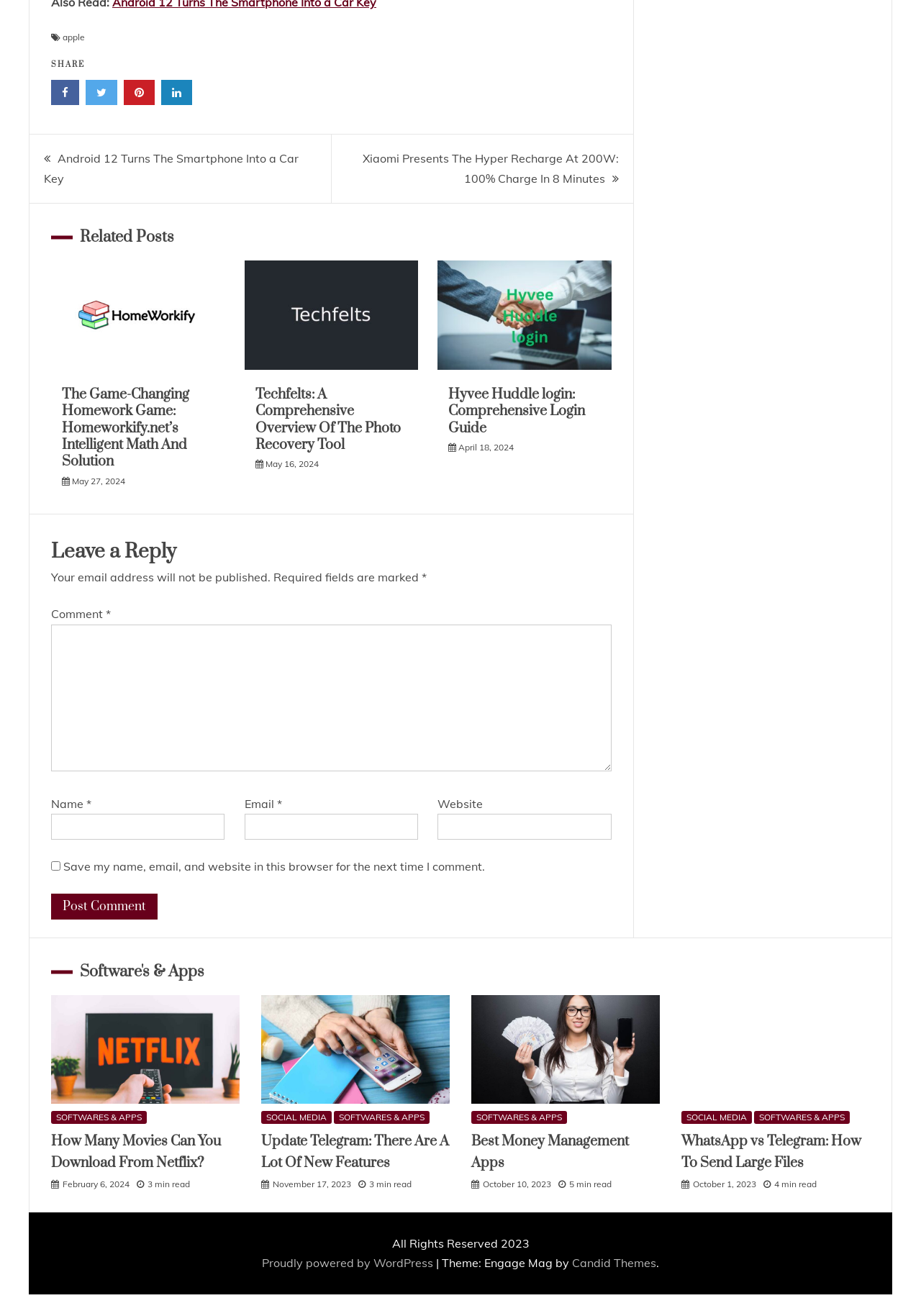How many related posts are shown on this webpage?
With the help of the image, please provide a detailed response to the question.

I can see that there are three sections with a heading 'Related Posts' and each section has a figure element with an image and a link. This suggests that there are three related posts shown on this webpage.